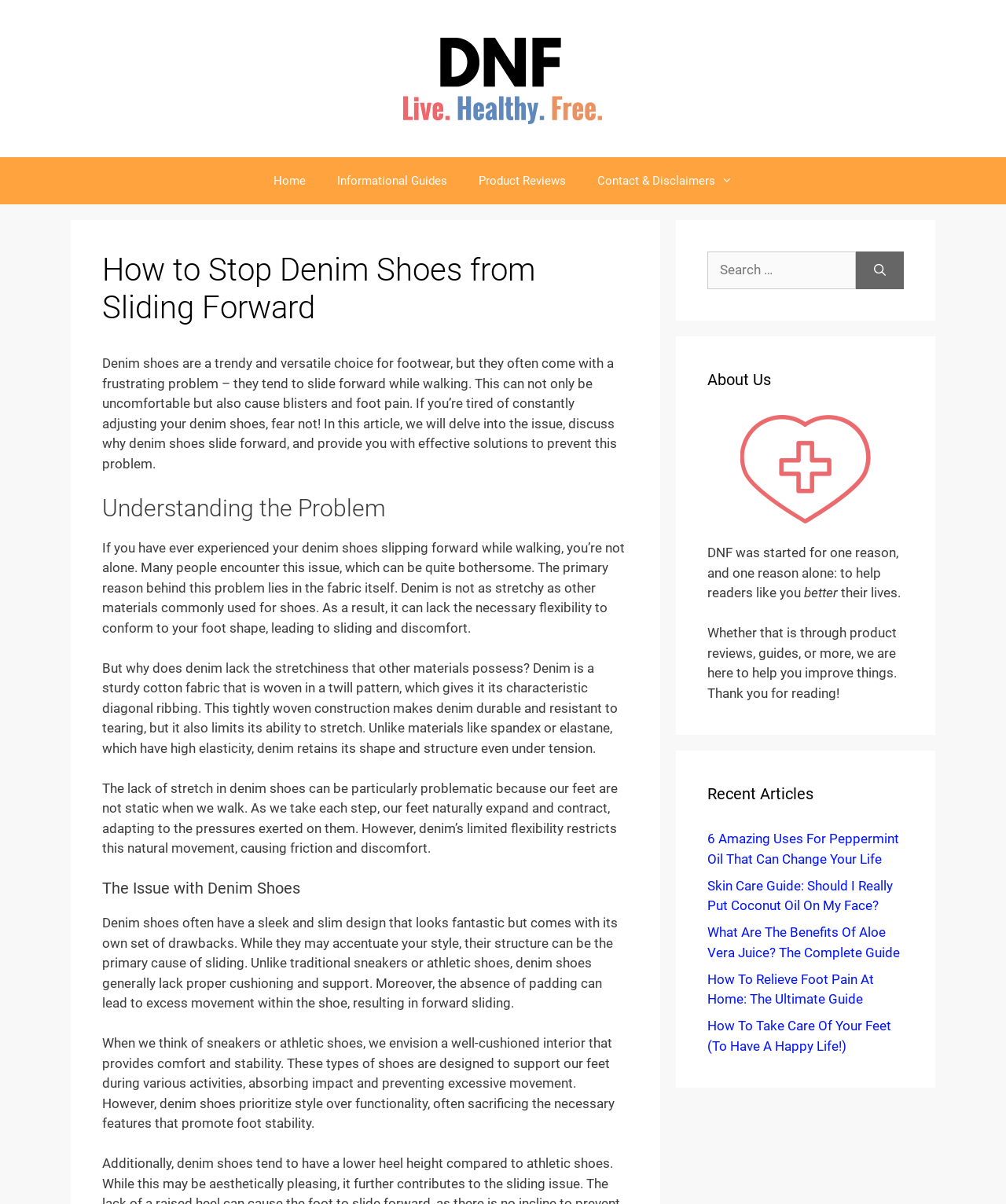Please find the bounding box for the UI component described as follows: "Enhancing Rail Transport Efficiency".

None